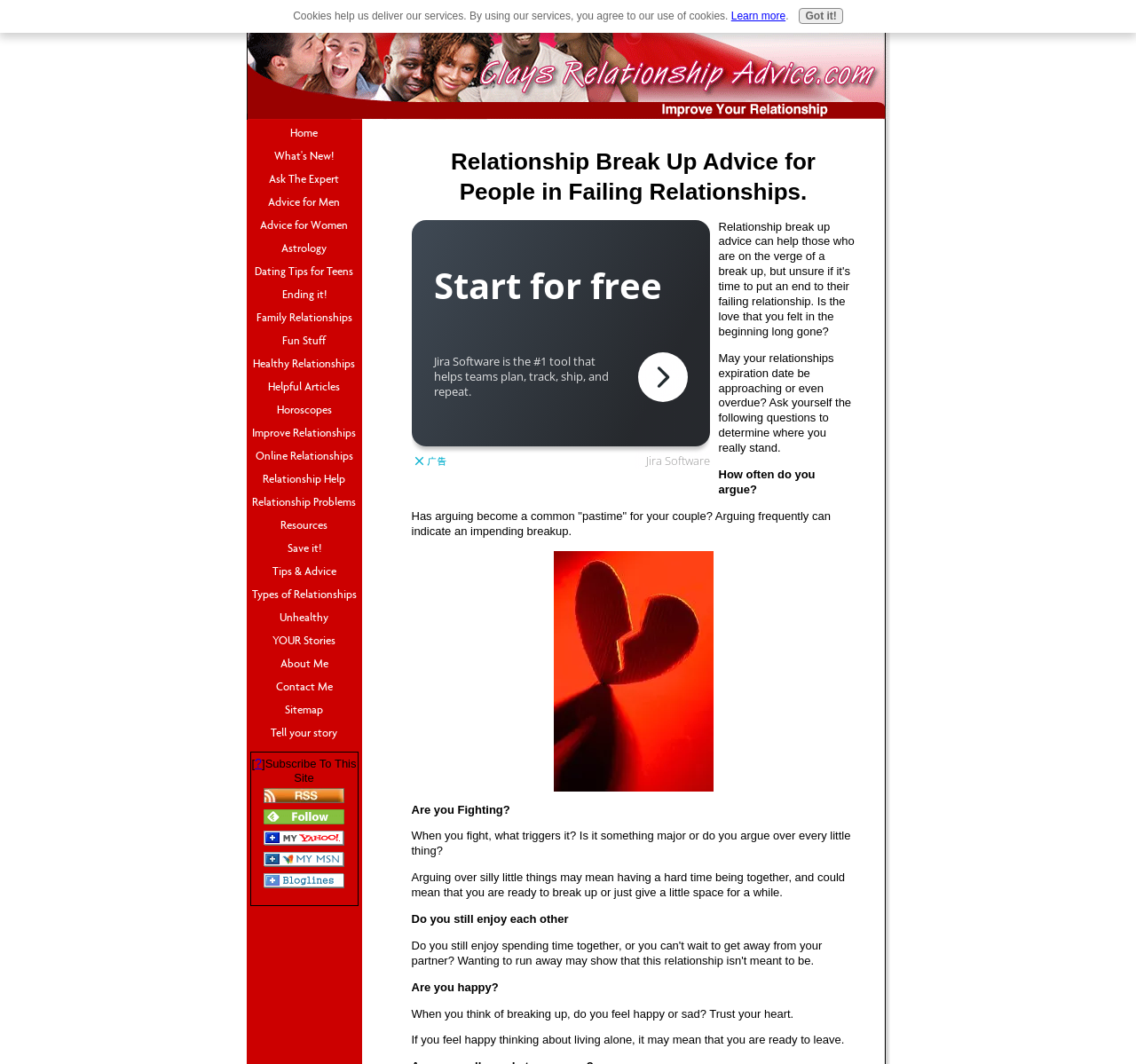Find and specify the bounding box coordinates that correspond to the clickable region for the instruction: "Subscribe to this site".

[0.231, 0.711, 0.314, 0.738]